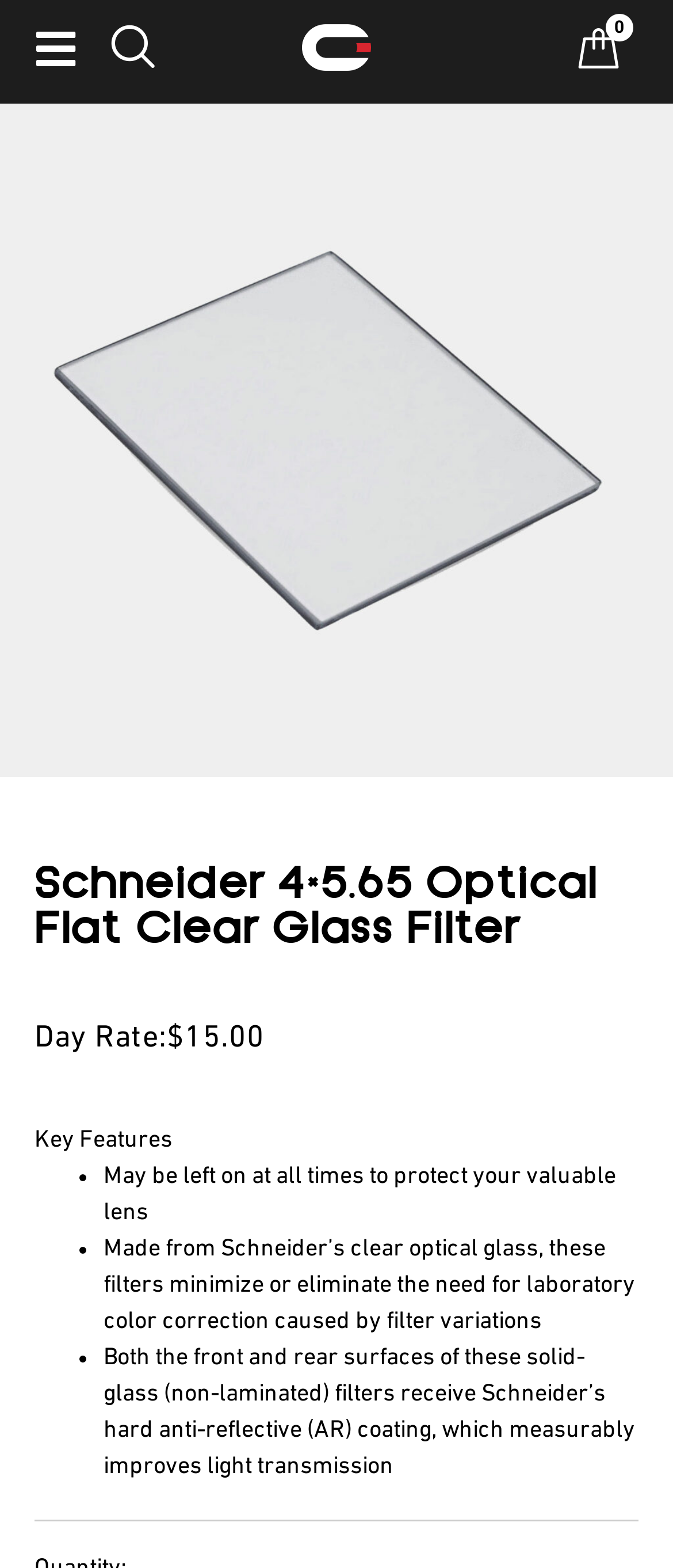Answer the question with a single word or phrase: 
What is the day rate of the Schneider filter?

$15.00